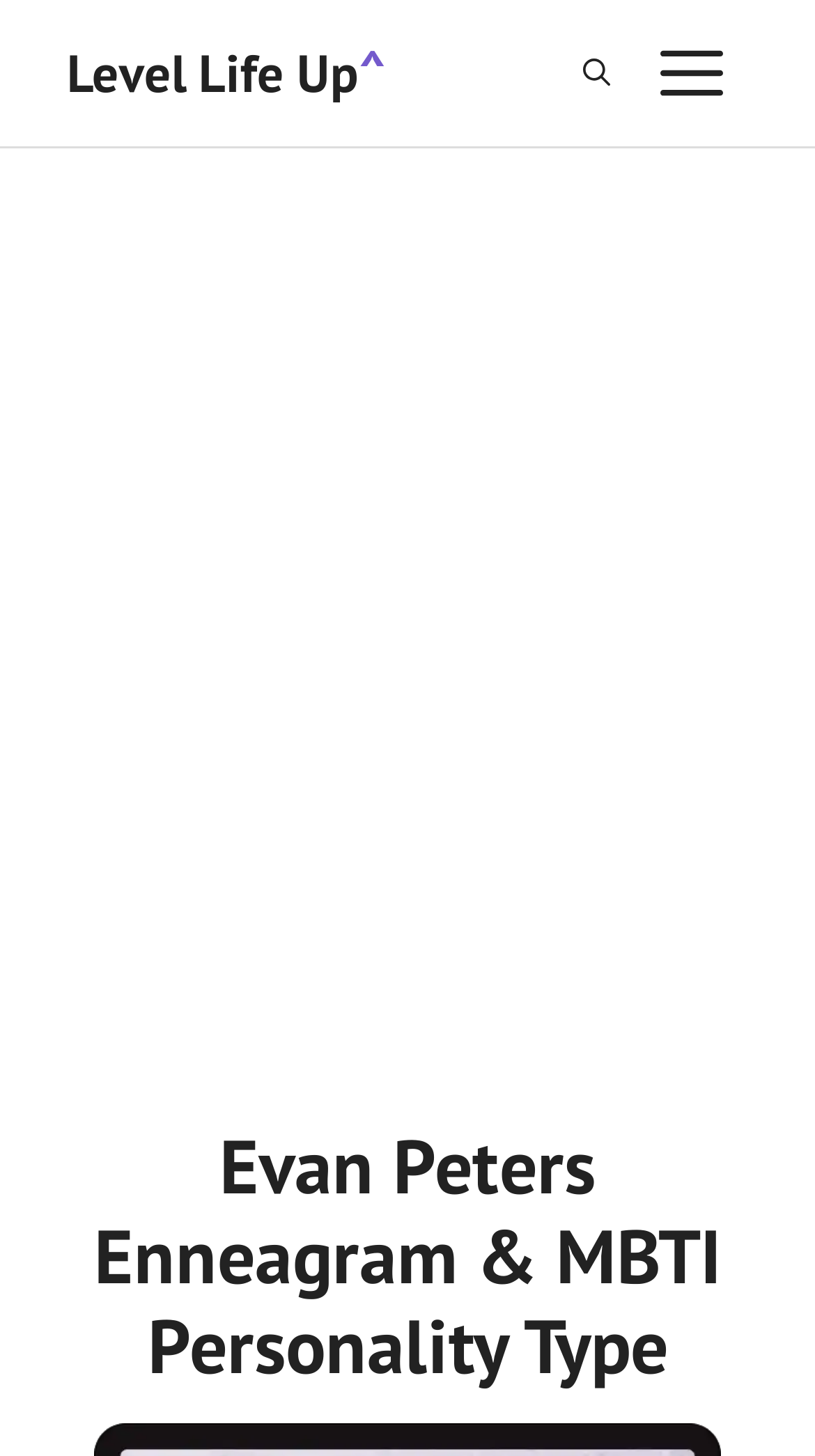Is the webpage part of a larger website?
Please look at the screenshot and answer in one word or a short phrase.

Yes